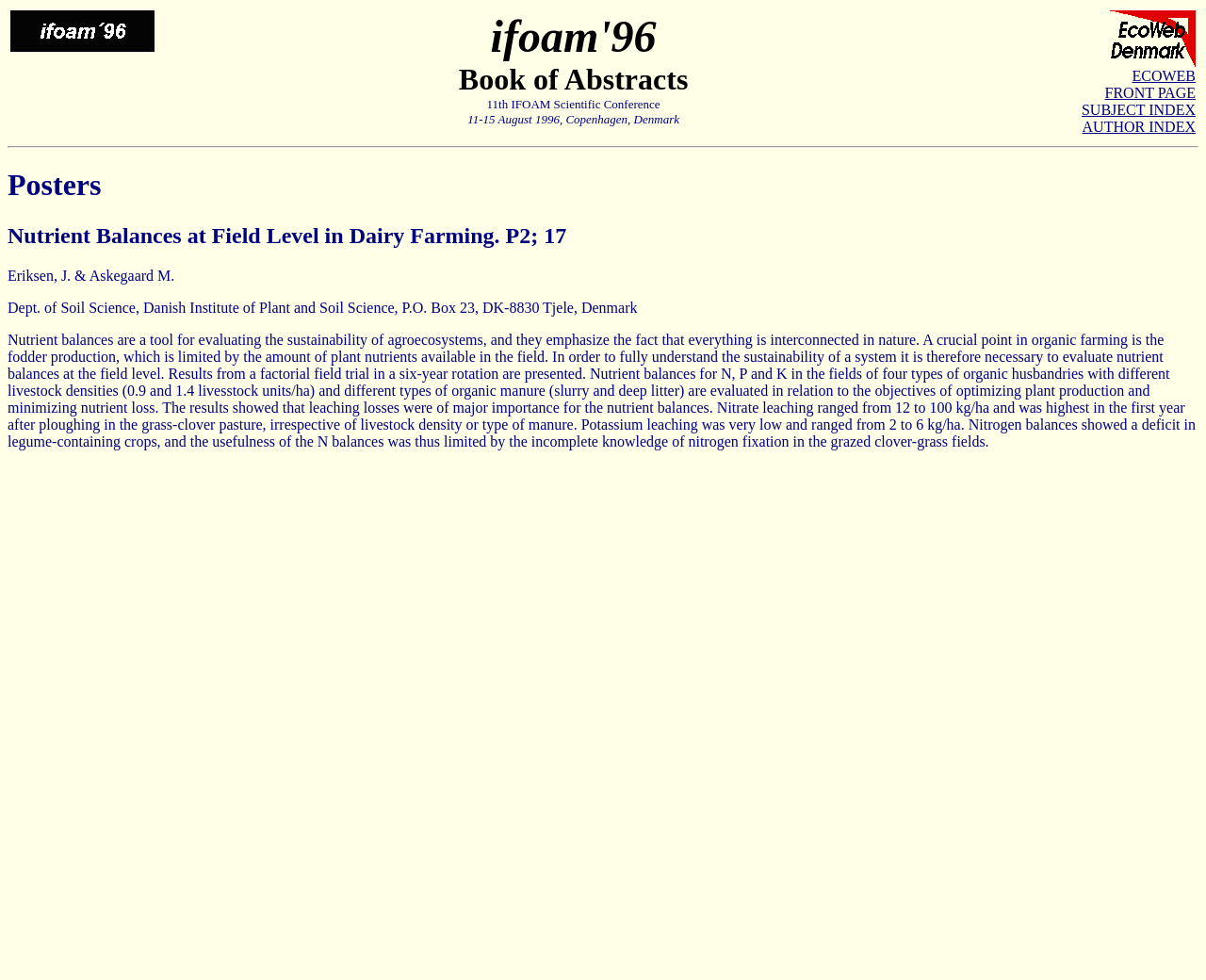Please give a concise answer to this question using a single word or phrase: 
Who are the authors of the poster?

Eriksen, J. & Askegaard M.